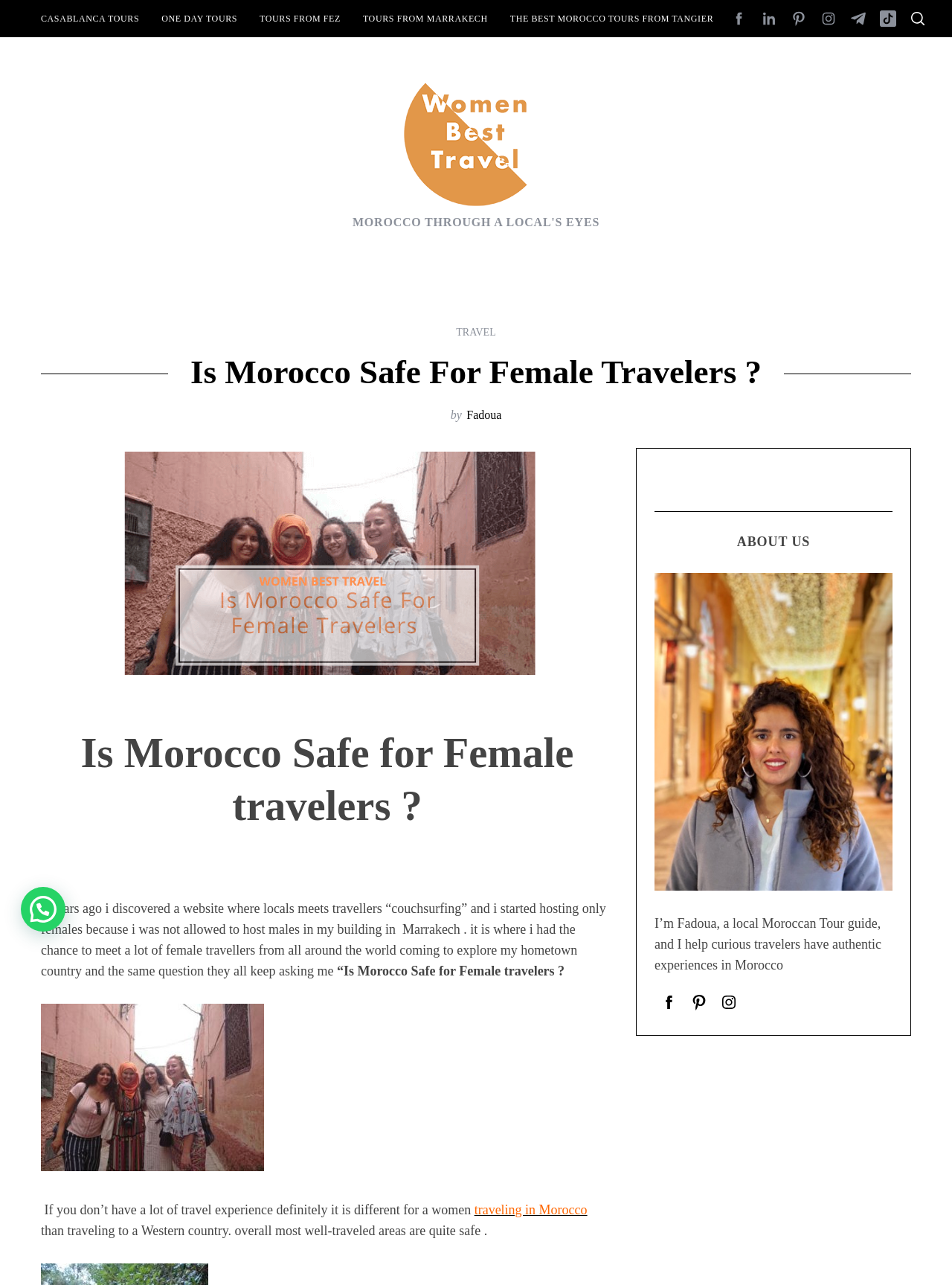Produce a meticulous description of the webpage.

This webpage is about Morocco travel safety for female travelers. At the top, there is a secondary menu with links to various tour options, including Casablanca tours, one-day tours, and tours from Fez and Marrakech. Below this menu, there is a main menu with links to tours of Morocco, Morocco desert tours, Morocco guides, contact information, about us, and a blog.

The main content of the page is an article titled "Is Morocco Safe for Female Travelers?" written by Fadoua, a local Moroccan tour guide. The article is accompanied by an image related to Morocco travel safety for female travelers. The text describes the author's experience hosting female travelers from around the world and their common question about safety in Morocco. The author notes that while traveling in Morocco can be different for women, especially those with limited travel experience, most well-traveled areas are quite safe.

To the right of the article, there is a complementary section with information about the author, Fadoua, and her Morocco travel planning services. This section includes a heading, an image, and a brief description of her services.

Above the main content, there is a search bar where users can search for specific topics. Additionally, there is a navigation link to the Morocco Travel Planner website, which is displayed as an image with a link.

At the bottom of the page, there is a chat option with a "1" indicator, suggesting that there is one unread message.